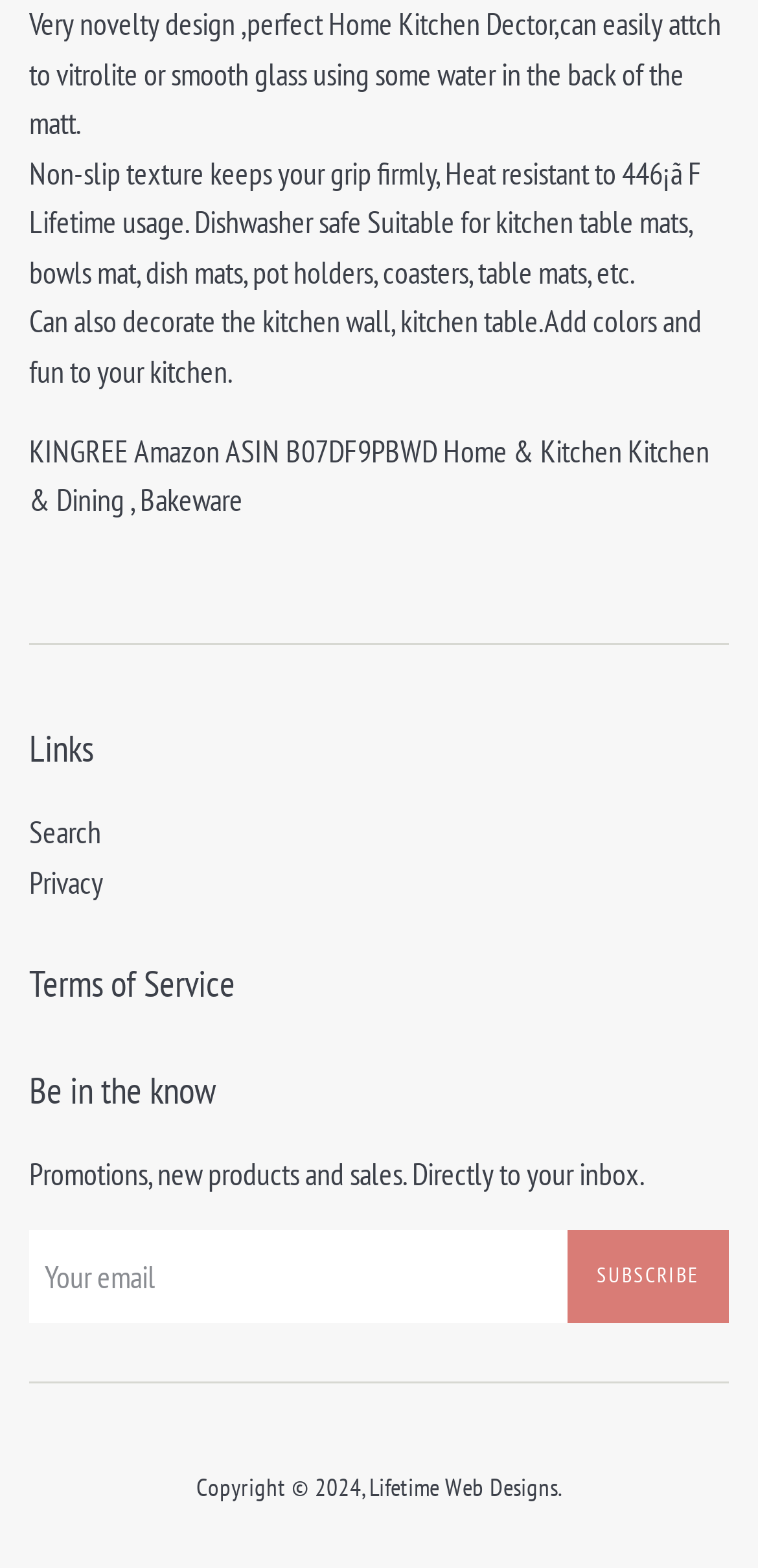Using the information from the screenshot, answer the following question thoroughly:
What can users receive by subscribing?

The webpage mentions that users can receive 'promotions, new products and sales' directly to their inbox by subscribing, which suggests that the subscription is for a newsletter or promotional emails.